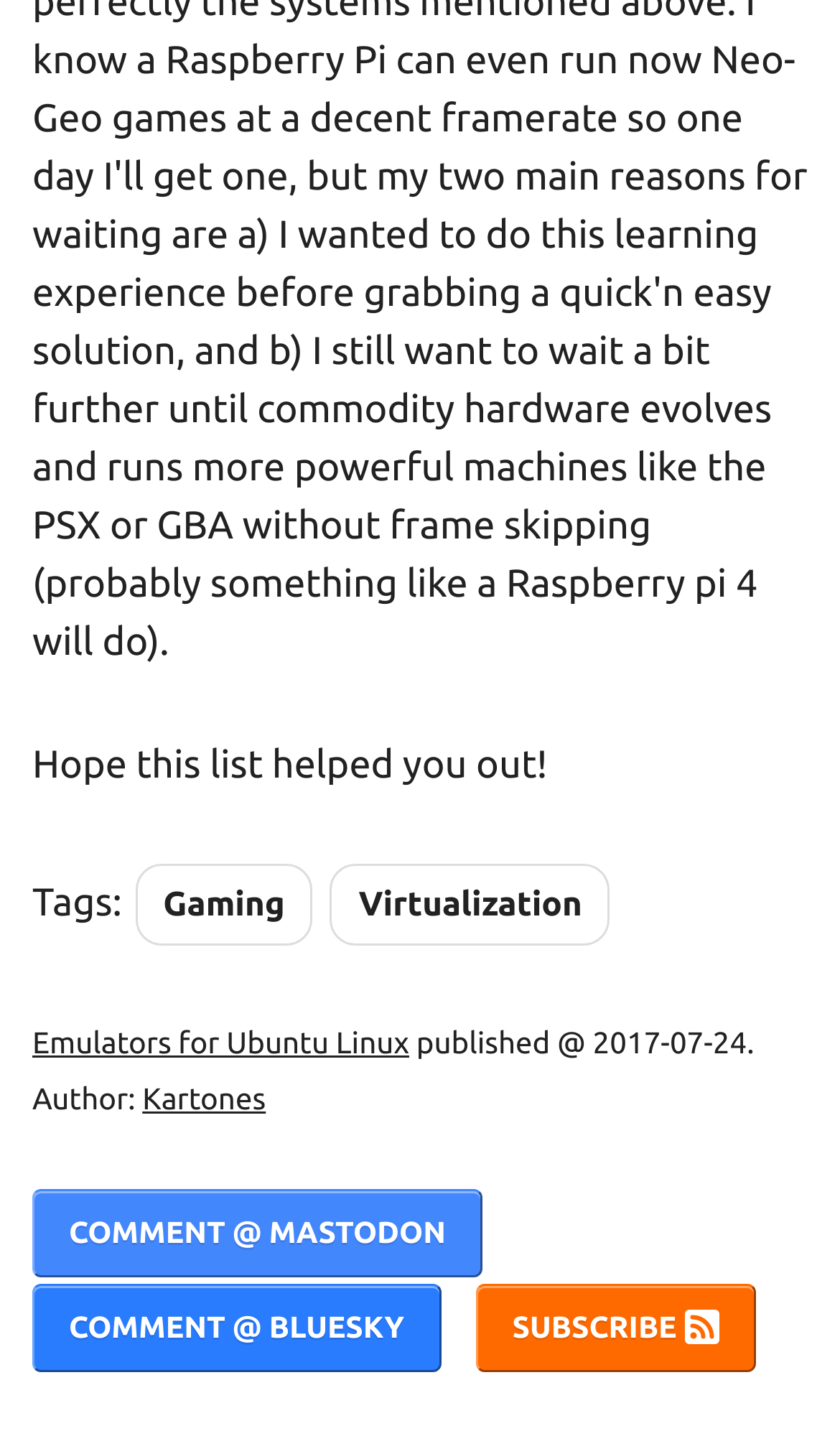Utilize the details in the image to thoroughly answer the following question: What is the published date?

The published date can be found in the text '2017-07-24' which is located next to the 'published @' text.